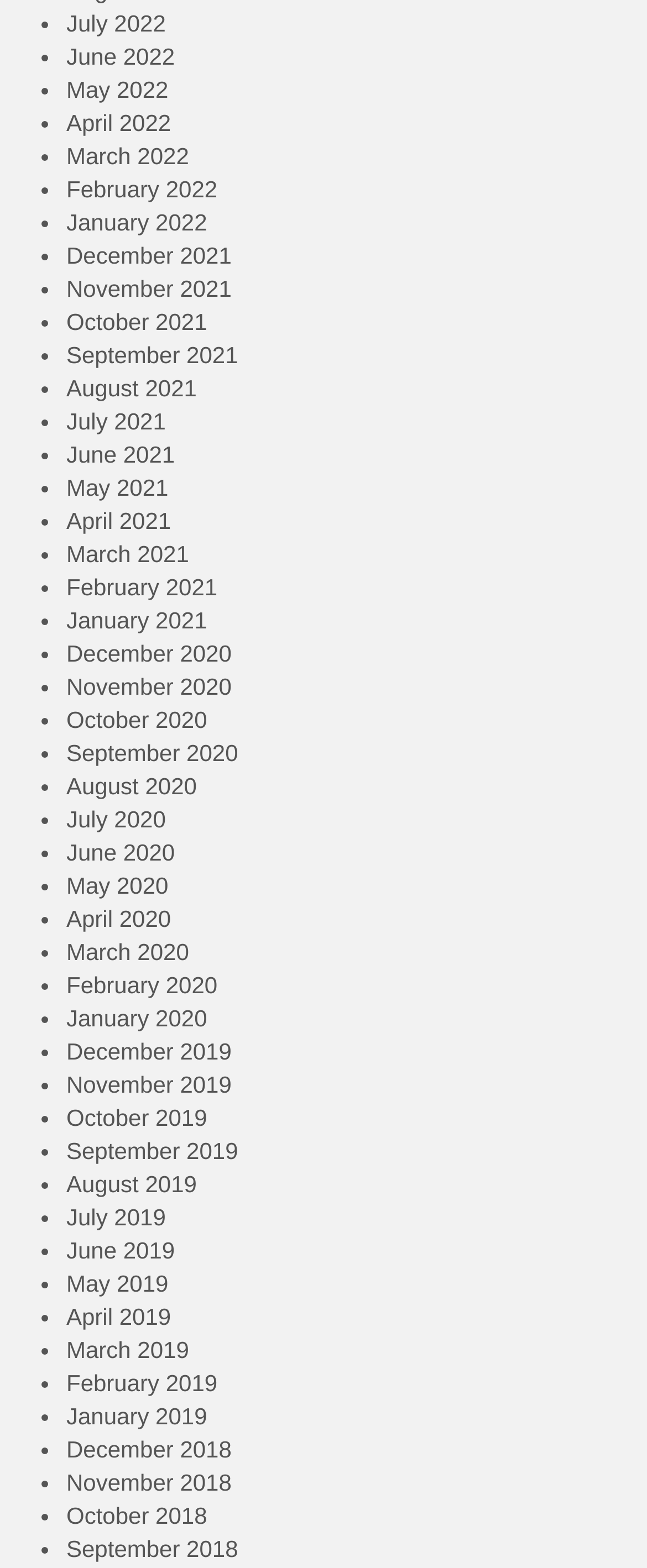Are the months listed in alphabetical order?
Could you answer the question with a detailed and thorough explanation?

I examined the list of links and found that the months are not listed in alphabetical order, but rather in reverse chronological order, with the most recent month first.